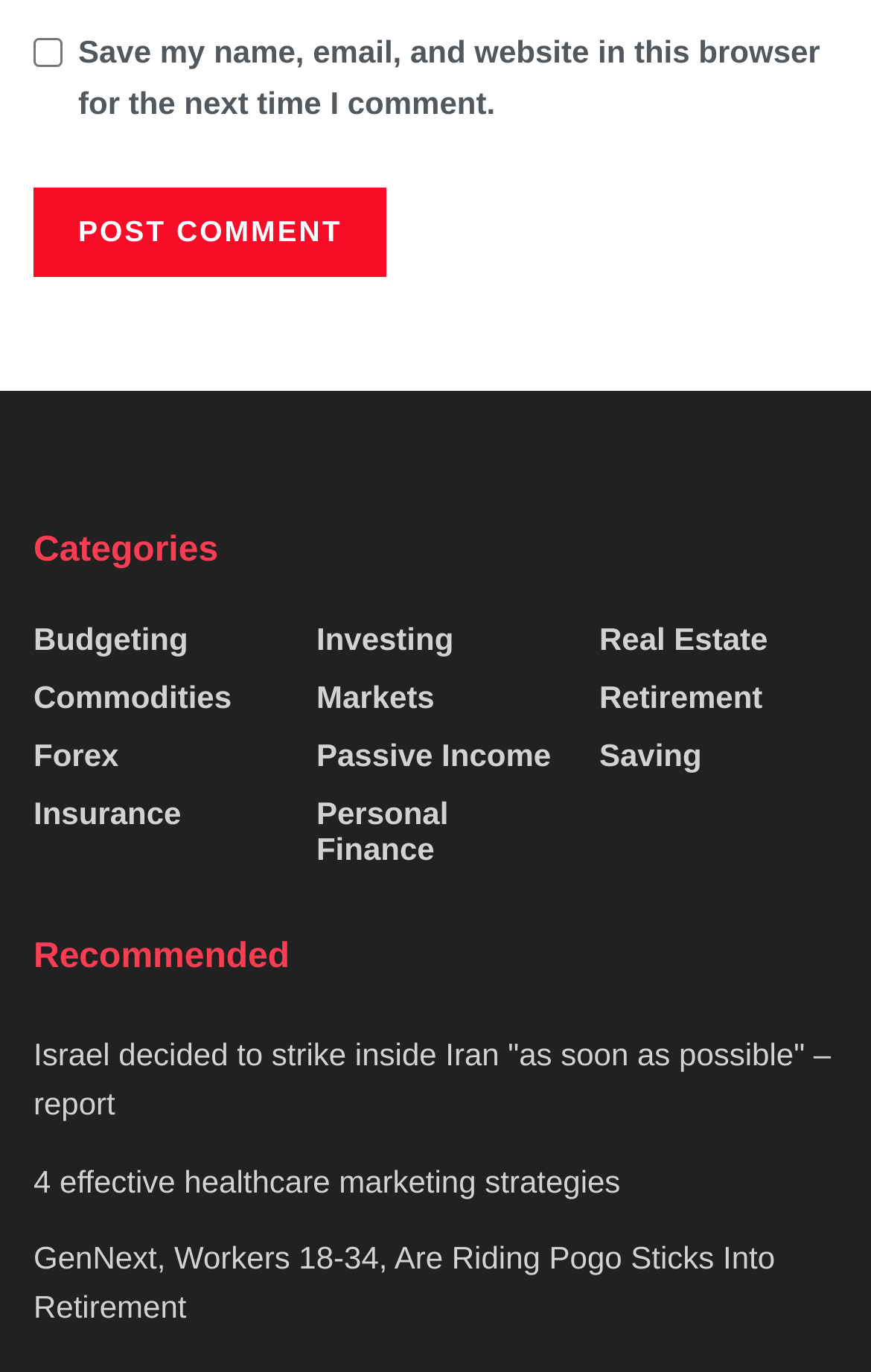Based on the image, please elaborate on the answer to the following question:
What is the main topic of the links under 'Categories'?

The links under the 'Categories' heading include 'Budgeting', 'Commodities', 'Forex', 'Insurance', 'Investing', and others, which are all related to finance and economics. This suggests that the main topic of these links is finance.